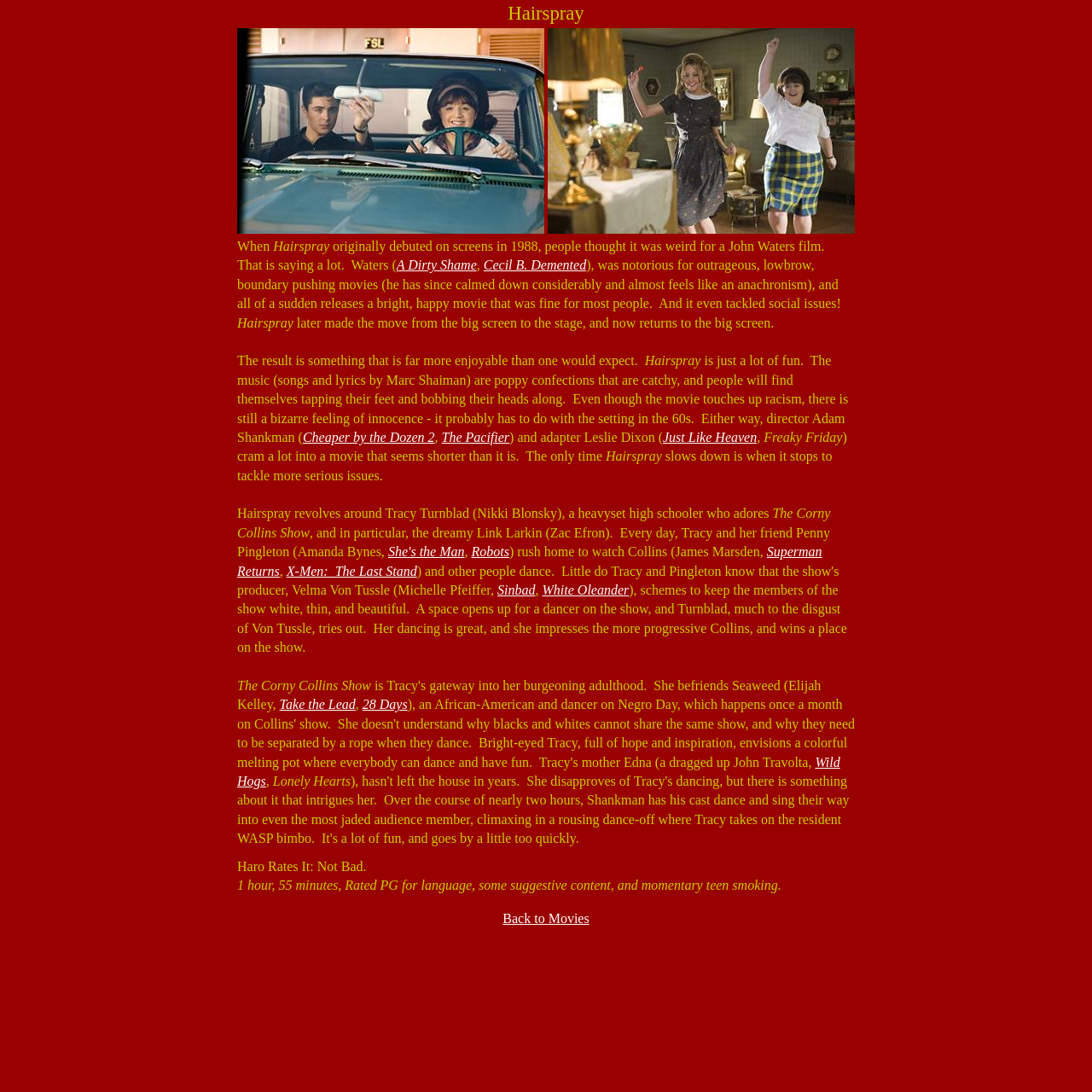What is the duration of the movie?
Using the visual information from the image, give a one-word or short-phrase answer.

1 hour, 55 minutes